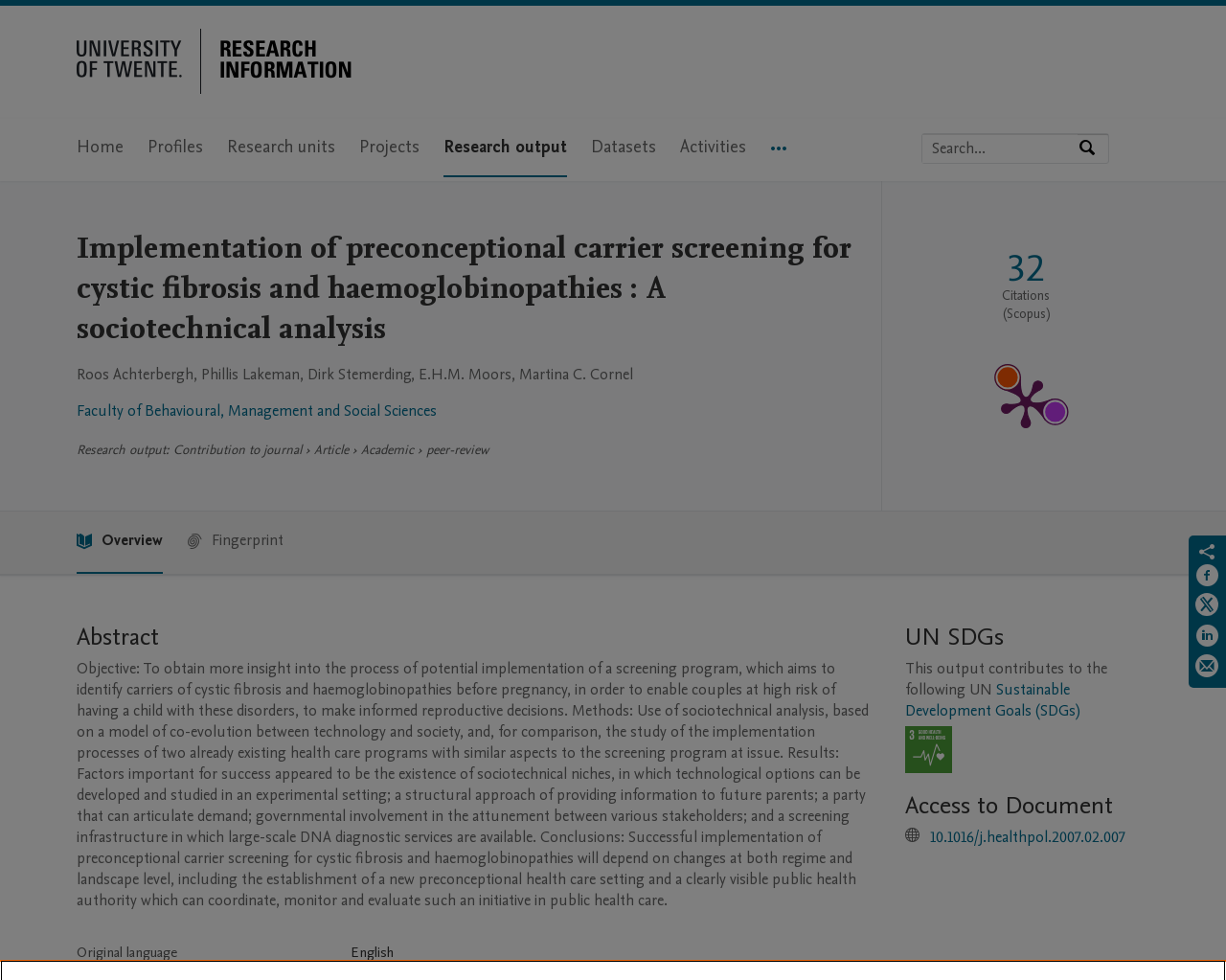What is the DOI of the research document? Based on the screenshot, please respond with a single word or phrase.

10.1016/j.healthpol.2007.02.007